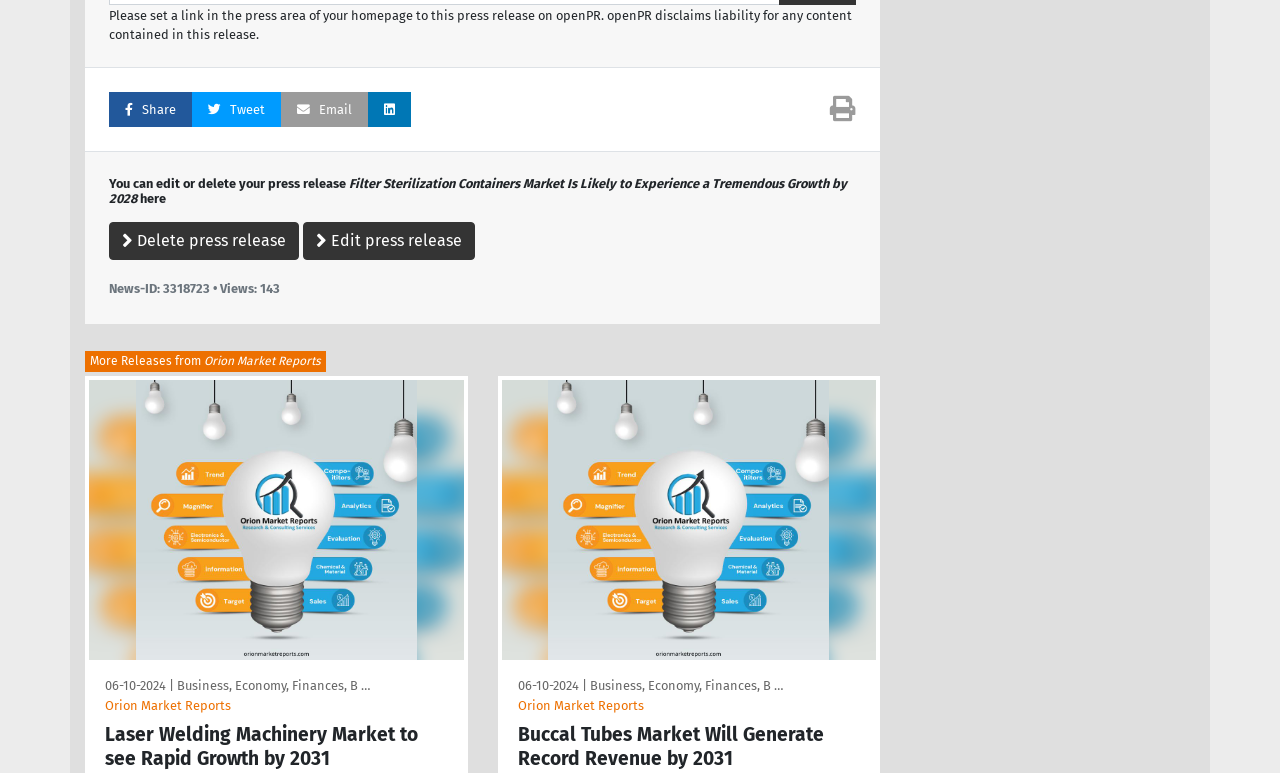What is the name of the company that published the press release 'Laser Welding Machinery Market to see Rapid Growth by 2031'?
Based on the image, answer the question with a single word or brief phrase.

Orion Market Reports